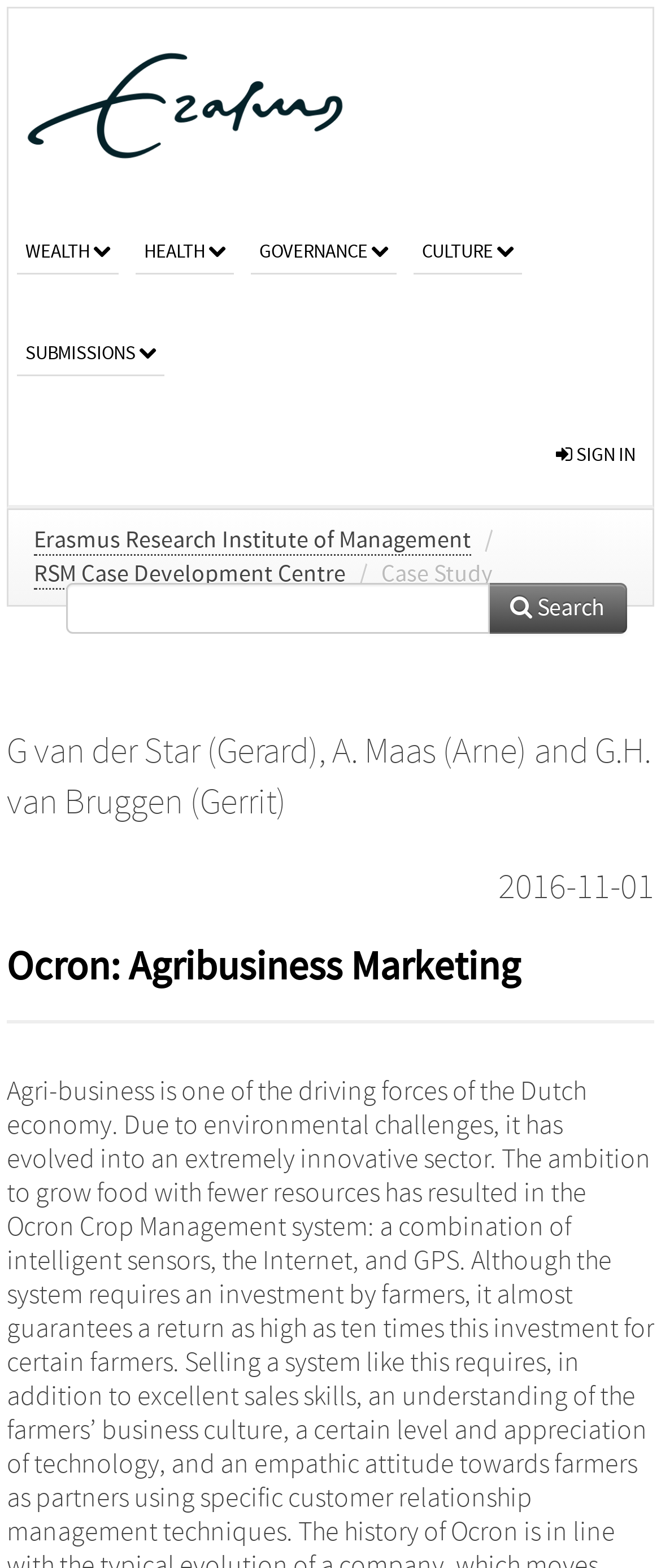Provide a short, one-word or phrase answer to the question below:
How many authors are mentioned on the webpage?

3